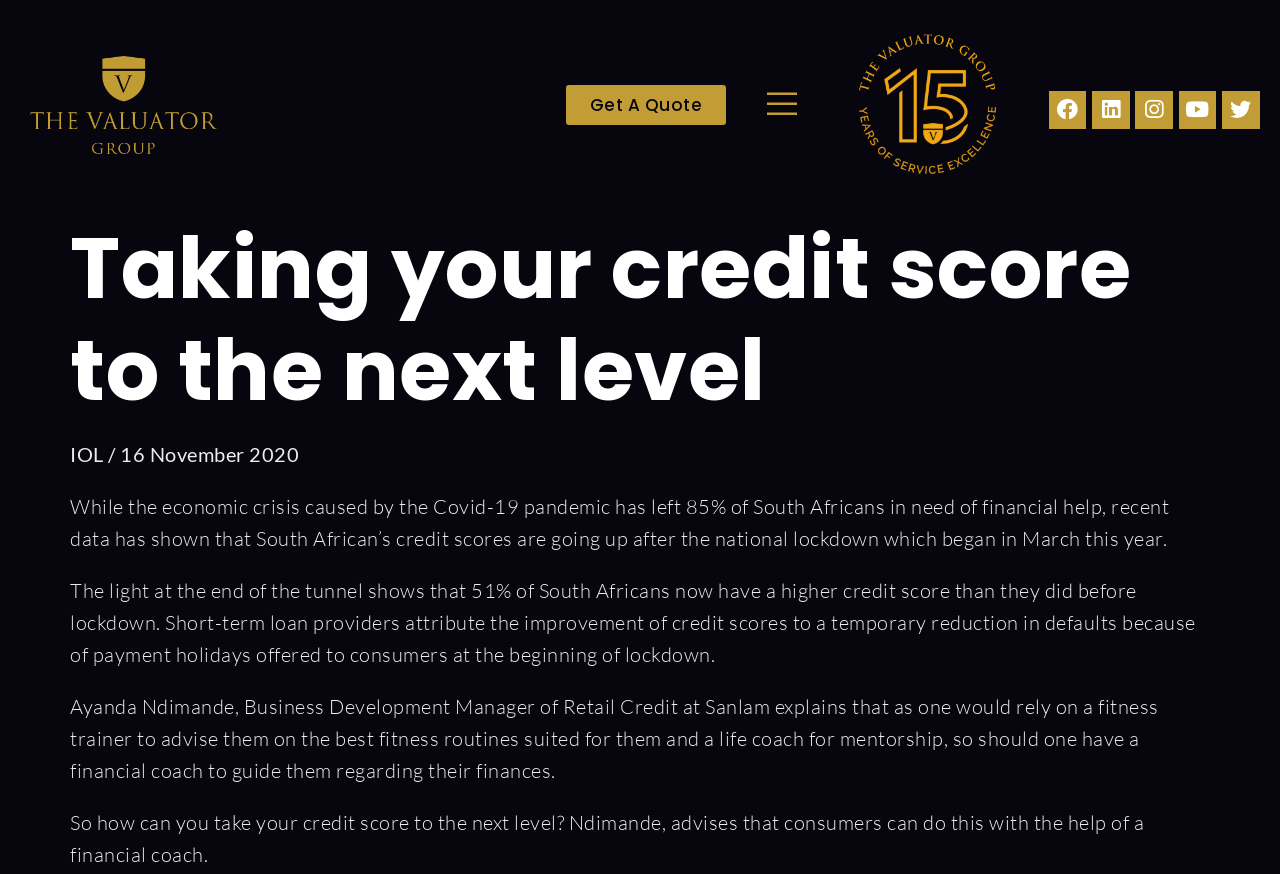What percentage of South Africans have a higher credit score than before lockdown? Refer to the image and provide a one-word or short phrase answer.

51%